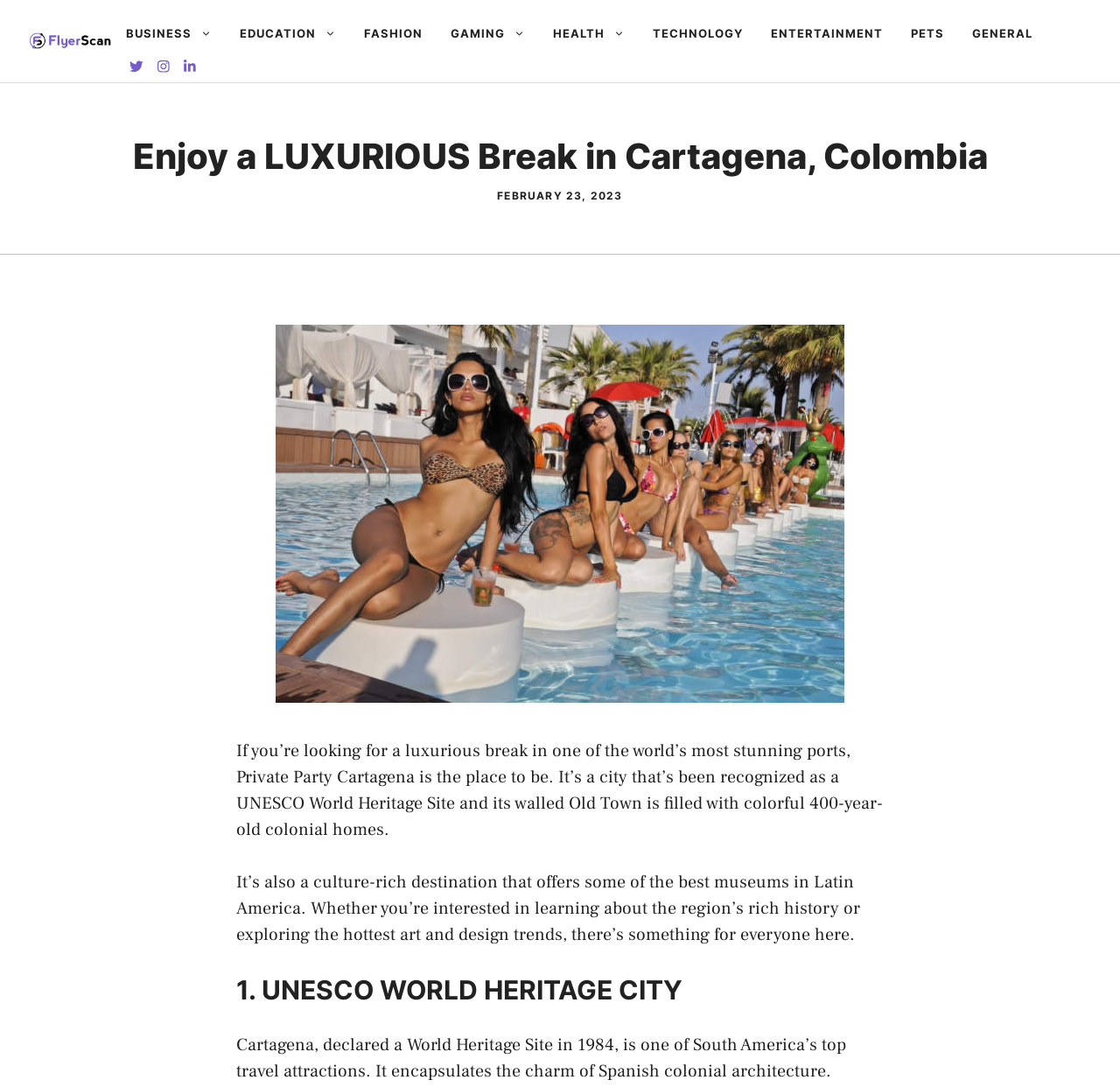Provide the bounding box coordinates of the area you need to click to execute the following instruction: "Navigate to BUSINESS".

[0.1, 0.006, 0.202, 0.055]